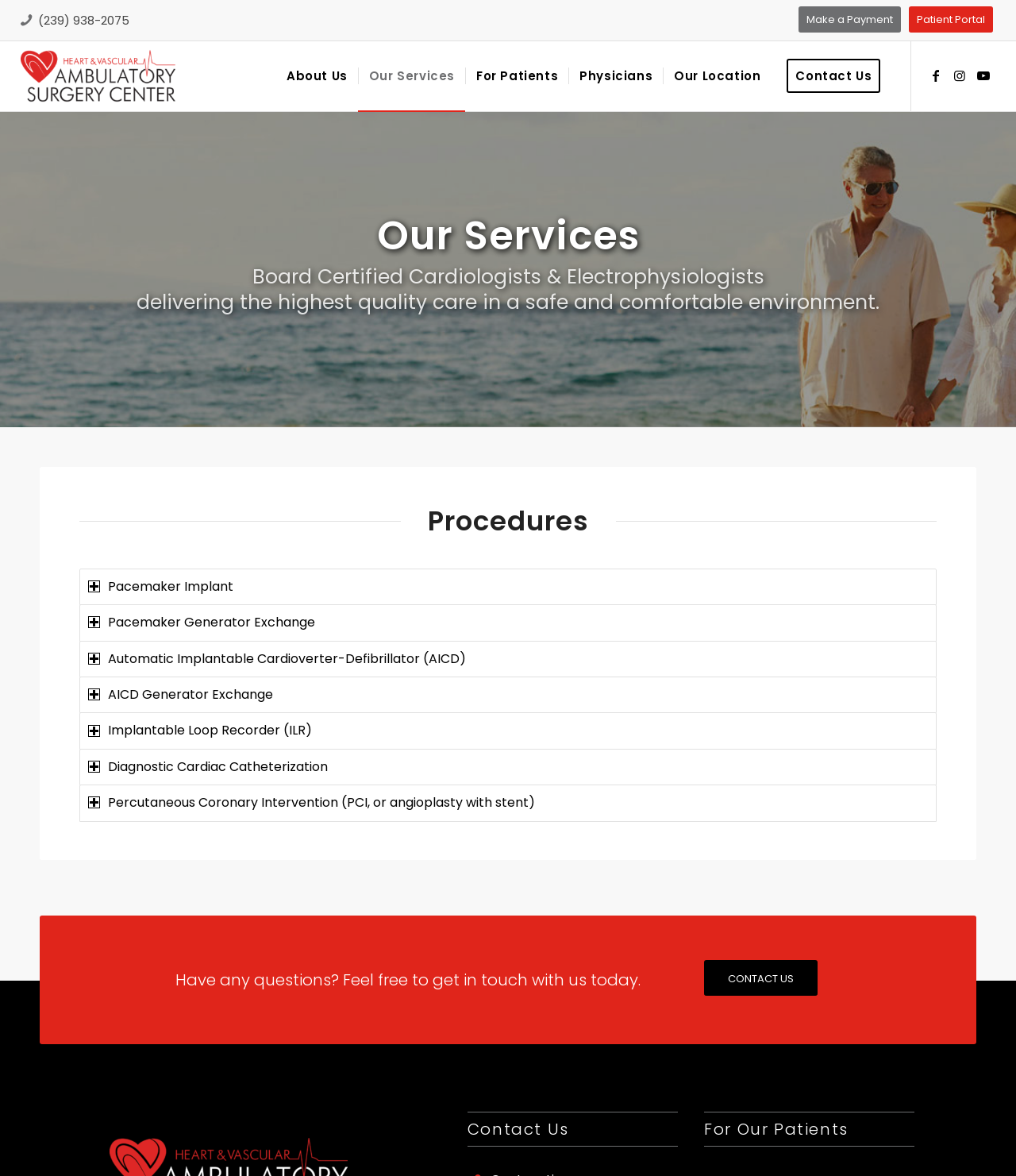Explain the webpage's design and content in an elaborate manner.

This webpage is about the services offered by the Heart & Vascular Ambulatory Surgery Center. At the top left, there is a phone number, (239) 938-2075, and a link to the center's name, which also has an associated image. To the right of the phone number, there are links to "Make a Payment" and "Patient Portal". 

Below the top section, there is a menu bar with six menu items: "About Us", "Our Services", "For Patients", "Physicians", "Our Location", and "Contact Us". 

The main content of the page is divided into two sections. The first section has a heading "Our Services" and describes the services provided by board-certified cardiologists and electrophysiologists in a safe and comfortable environment. 

The second section has a heading "Procedures" and lists several procedures offered by the center, including Pacemaker Implant, Pacemaker Generator Exchange, Automatic Implantable Cardioverter-Defibrillator (AICD), AICD Generator Exchange, Implantable Loop Recorder (ILR), and Diagnostic Cardiac Catheterization, as well as Percutaneous Coronary Intervention (PCI, or angioplasty with stent). Each procedure is represented by a tab.

At the bottom of the page, there is a section with a heading "Have any questions? Feel free to get in touch with us today." and a link to "CONTACT US". There are also two headings, "Contact Us" and "For Our Patients", and social media links to Facebook, Instagram, and Youtube.